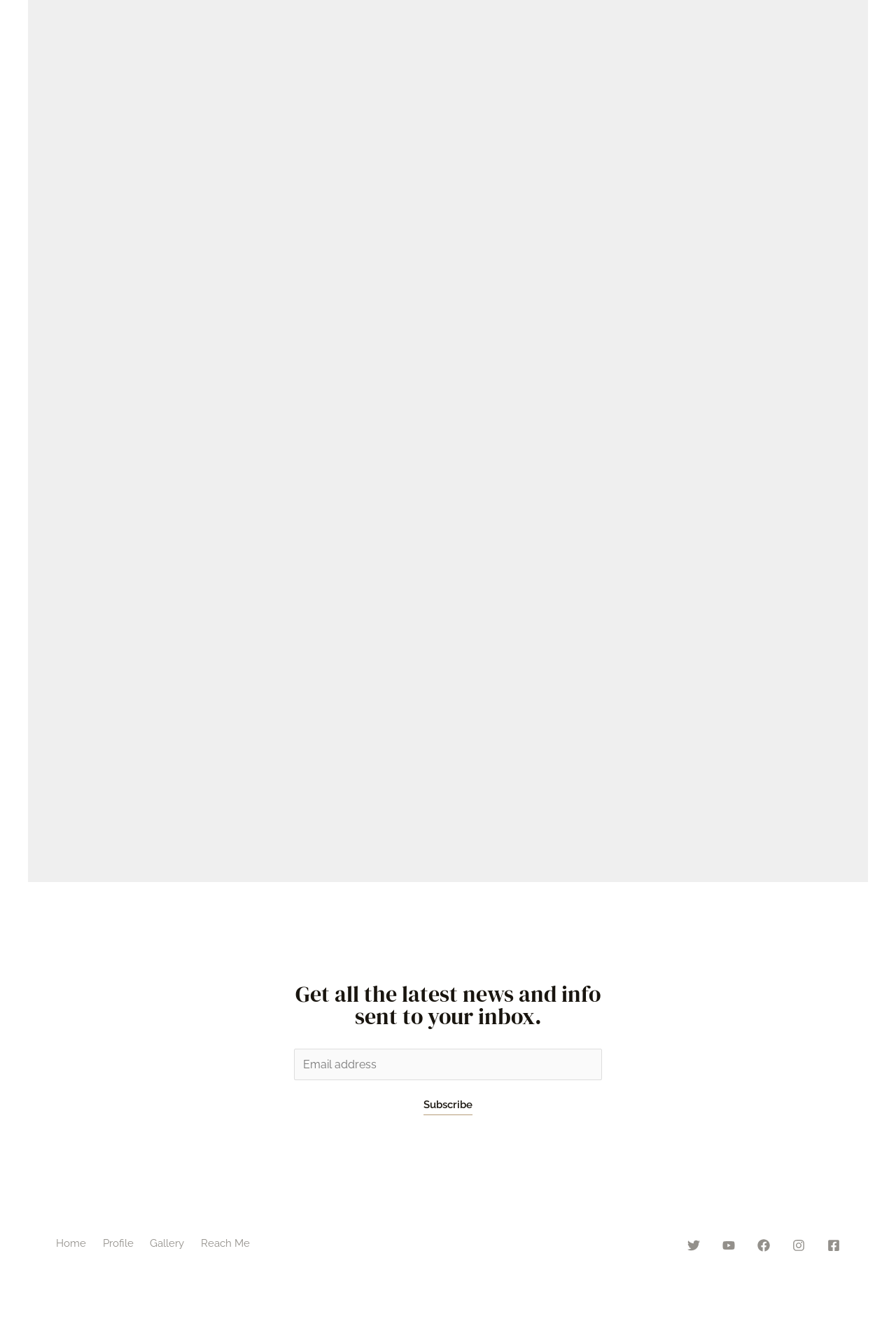Determine the bounding box for the described HTML element: "Reach Me". Ensure the coordinates are four float numbers between 0 and 1 in the format [left, top, right, bottom].

[0.218, 0.92, 0.291, 0.934]